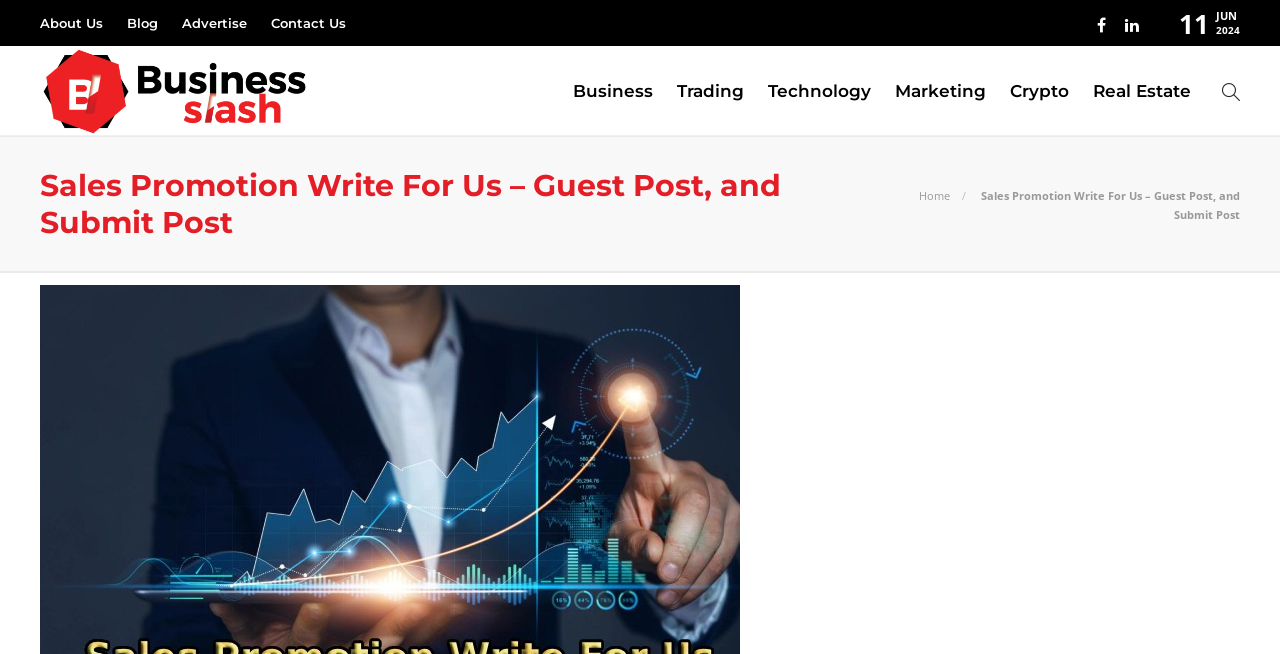Please identify the bounding box coordinates of the element's region that should be clicked to execute the following instruction: "Click on Business Slash". The bounding box coordinates must be four float numbers between 0 and 1, i.e., [left, top, right, bottom].

[0.031, 0.07, 0.244, 0.208]